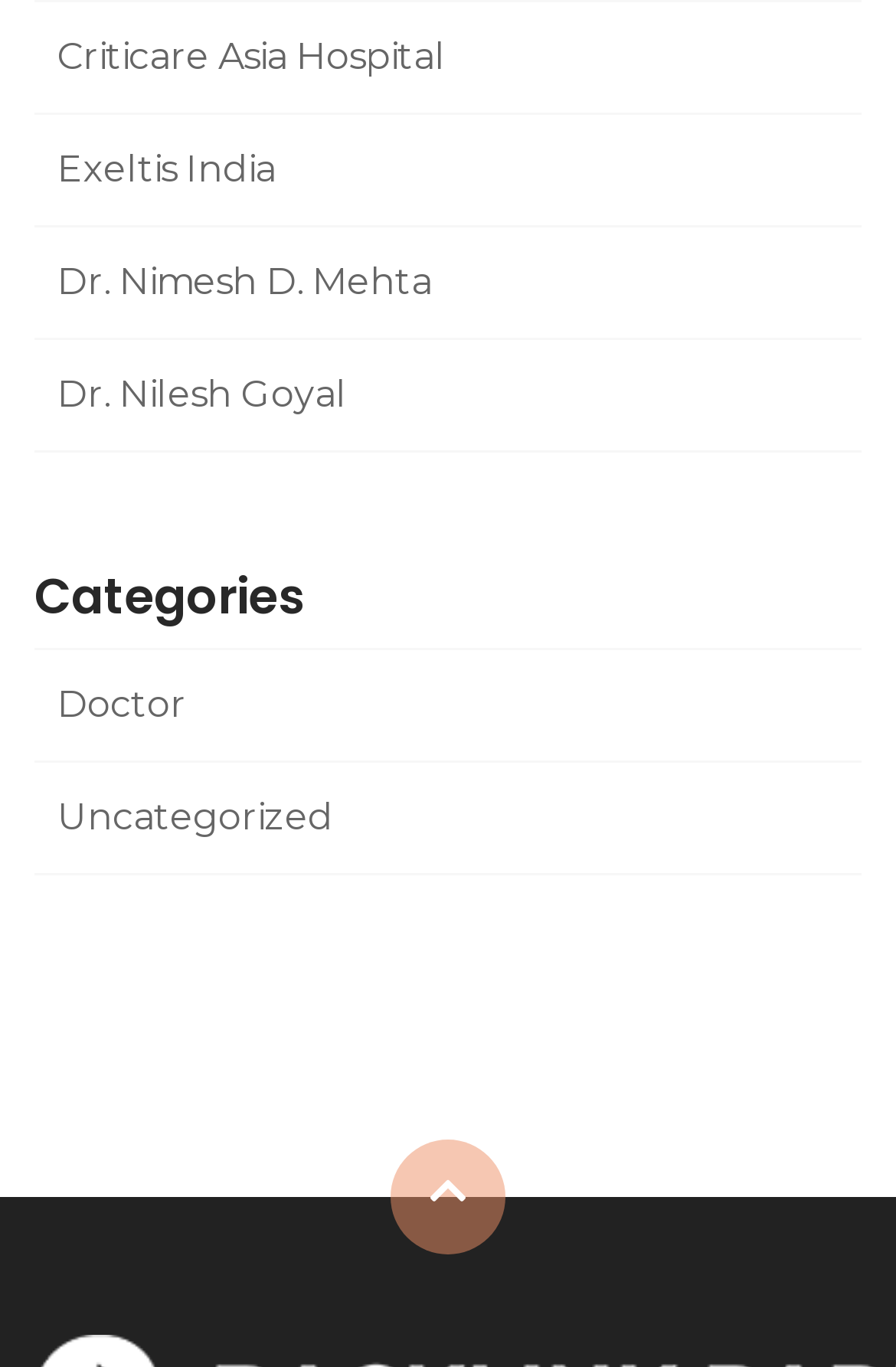Show the bounding box coordinates for the HTML element as described: "Dr. Nimesh D. Mehta".

[0.064, 0.19, 0.482, 0.222]